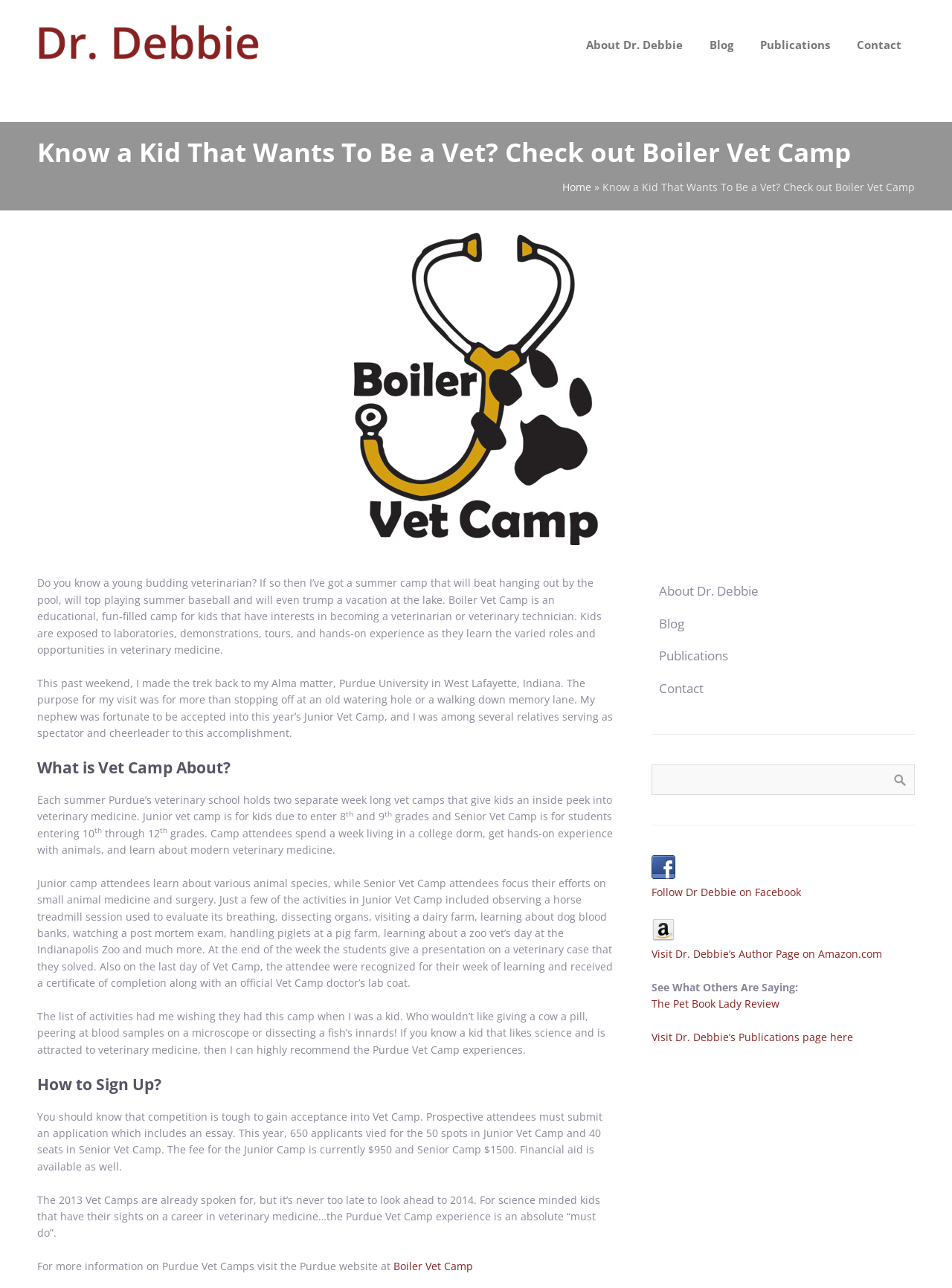What is the fee for the Senior Camp?
Give a detailed and exhaustive answer to the question.

According to the webpage, the fee for the Senior Camp is $1500, as mentioned in the text 'The fee for the Junior Camp is currently $950 and Senior Camp $1500'.